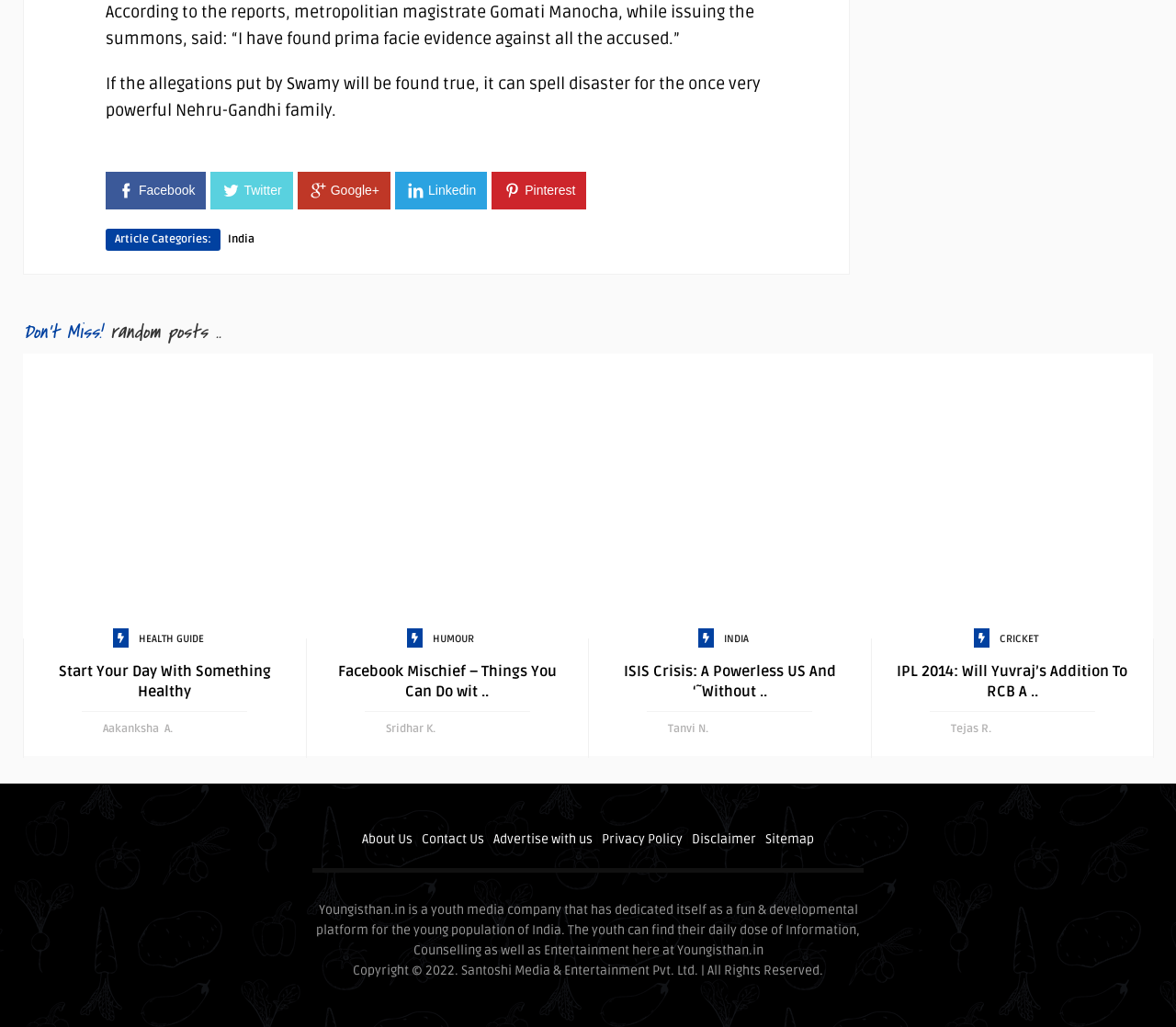Provide a short answer to the following question with just one word or phrase: What is the name of the youth media company?

Youngisthan.in